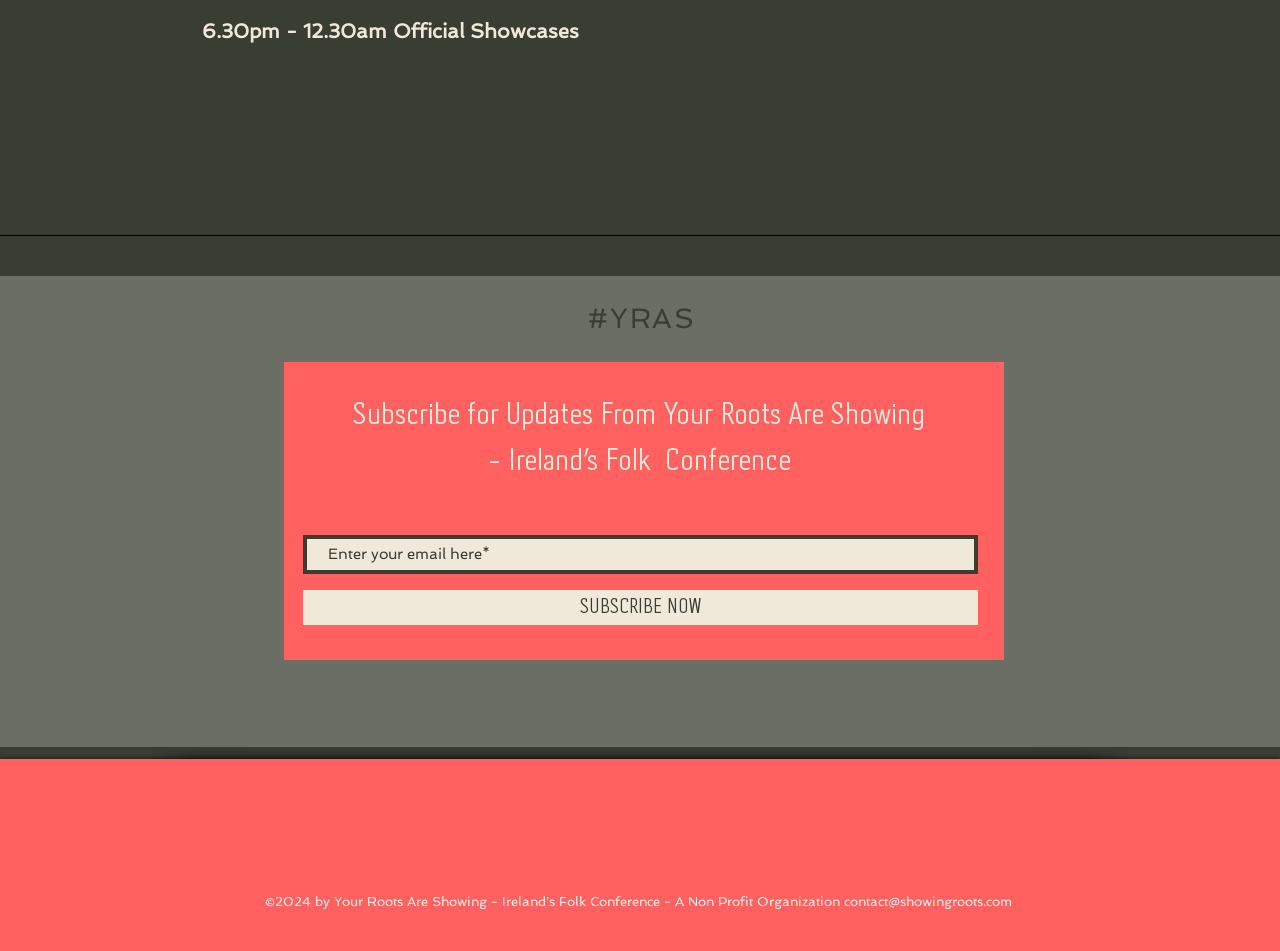Analyze the image and give a detailed response to the question:
How many social media links are available?

The Social Bar list contains links to Facebook, Instagram, X, TikTok, and LinkedIn, totaling 5 social media links.